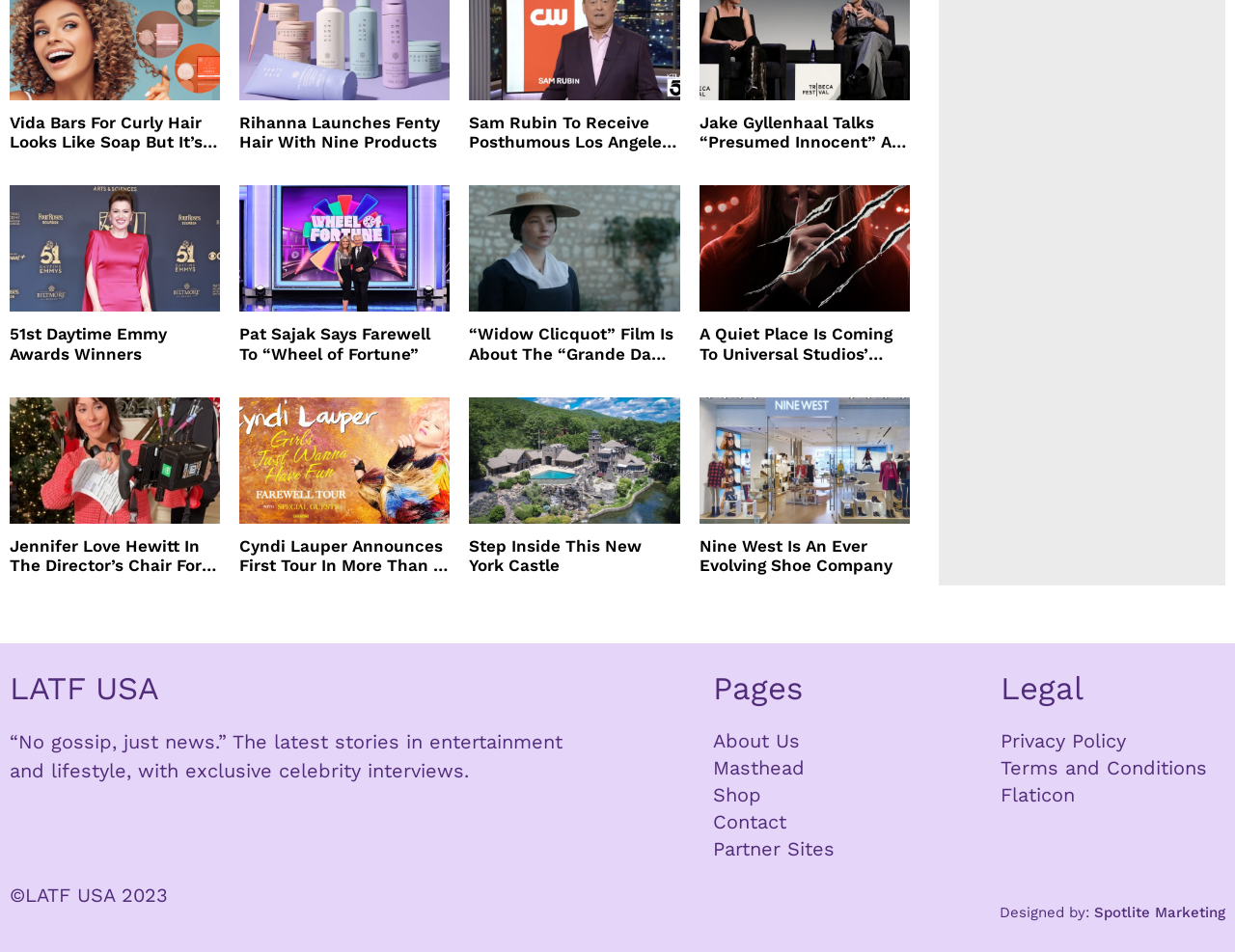Find the bounding box coordinates corresponding to the UI element with the description: "Get in touch". The coordinates should be formatted as [left, top, right, bottom], with values as floats between 0 and 1.

None